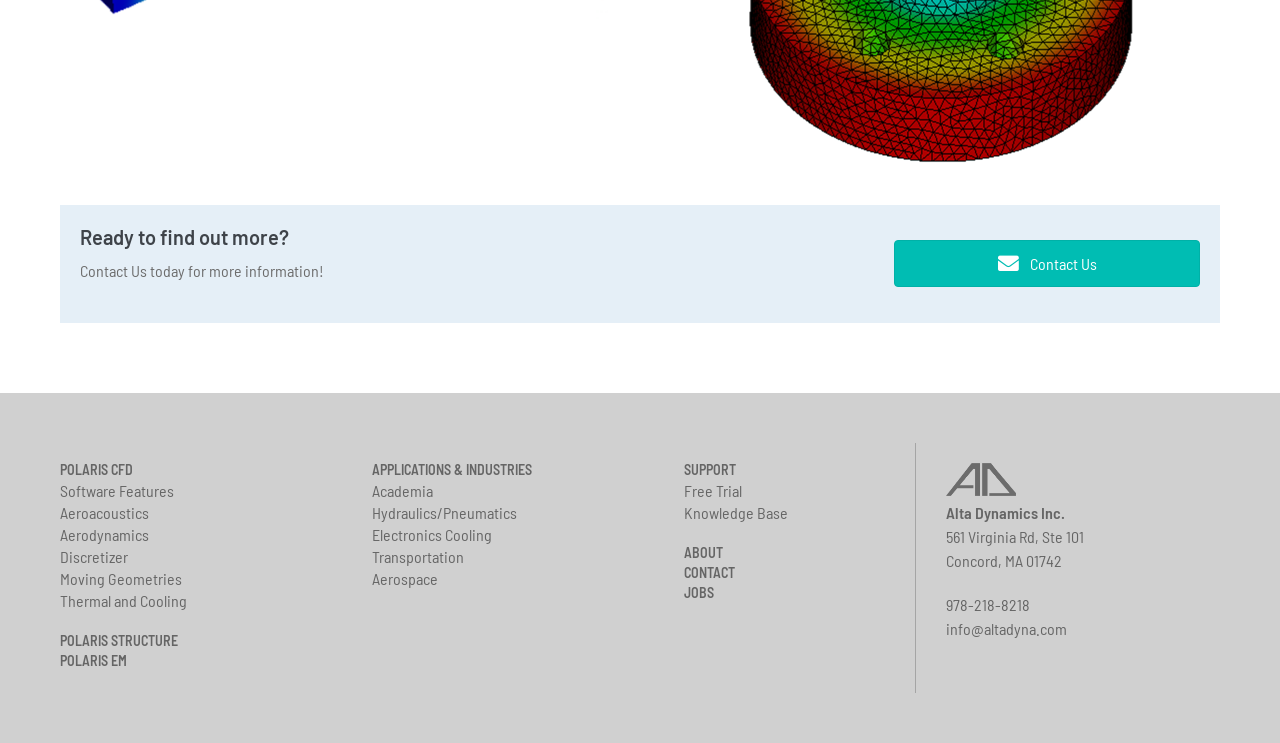Using the element description provided, determine the bounding box coordinates in the format (top-left x, top-left y, bottom-right x, bottom-right y). Ensure that all values are floating point numbers between 0 and 1. Element description: Polaris Structure

[0.047, 0.853, 0.259, 0.879]